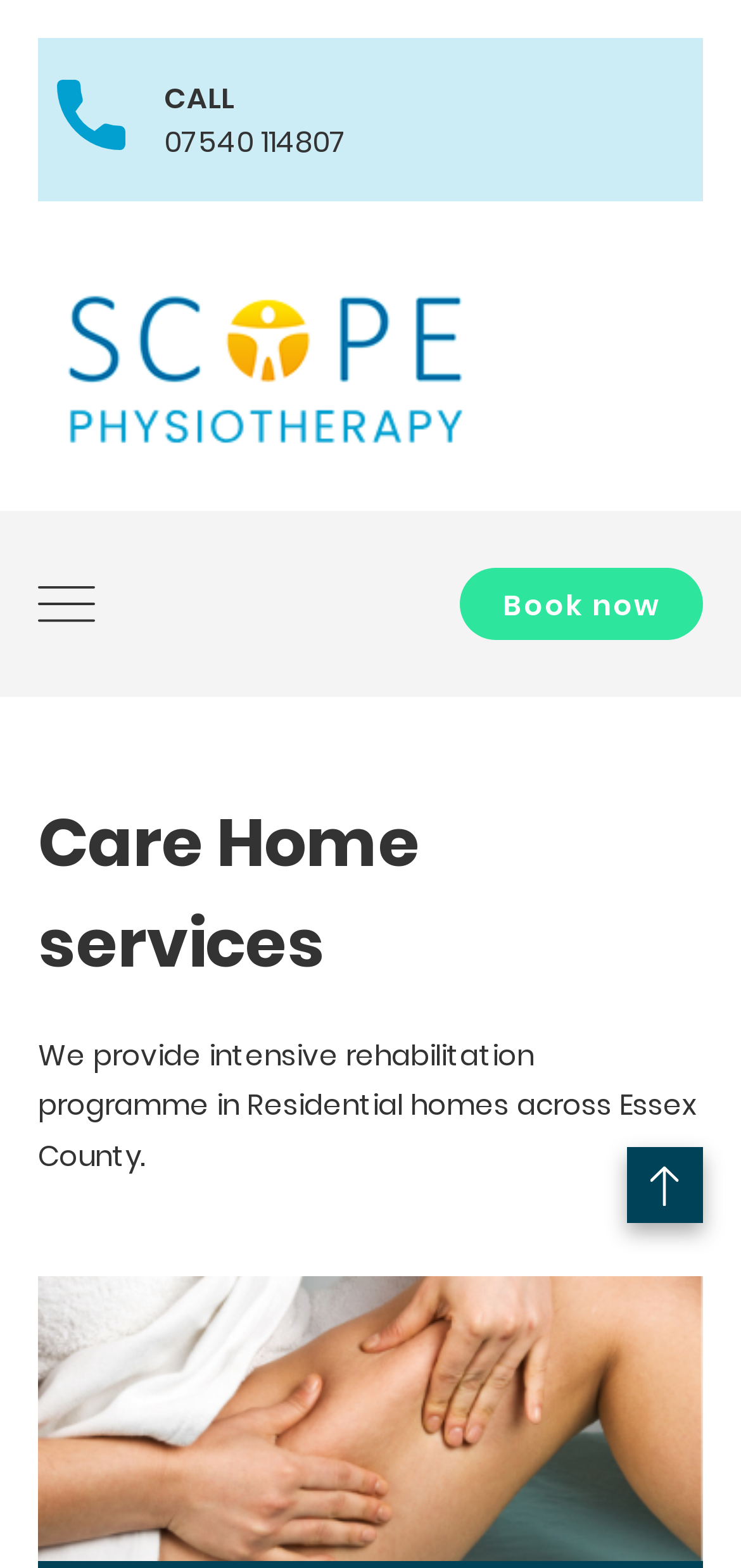What can I do with the 'Book now' button?
Answer the question with as much detail as possible.

I inferred the purpose of the 'Book now' button by its location and text, which suggests that it allows users to book an appointment or schedule a service.